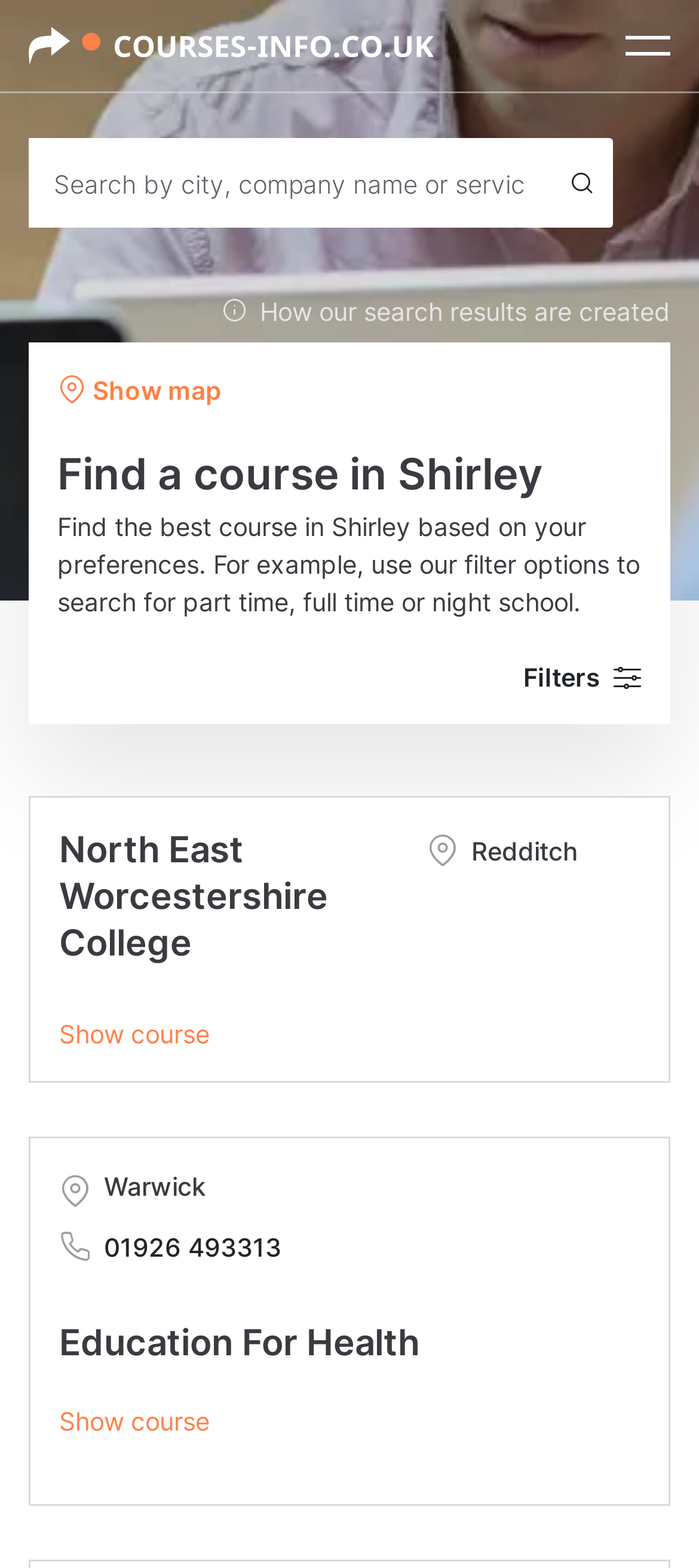Locate the bounding box coordinates of the element I should click to achieve the following instruction: "View course details".

[0.085, 0.65, 0.3, 0.669]